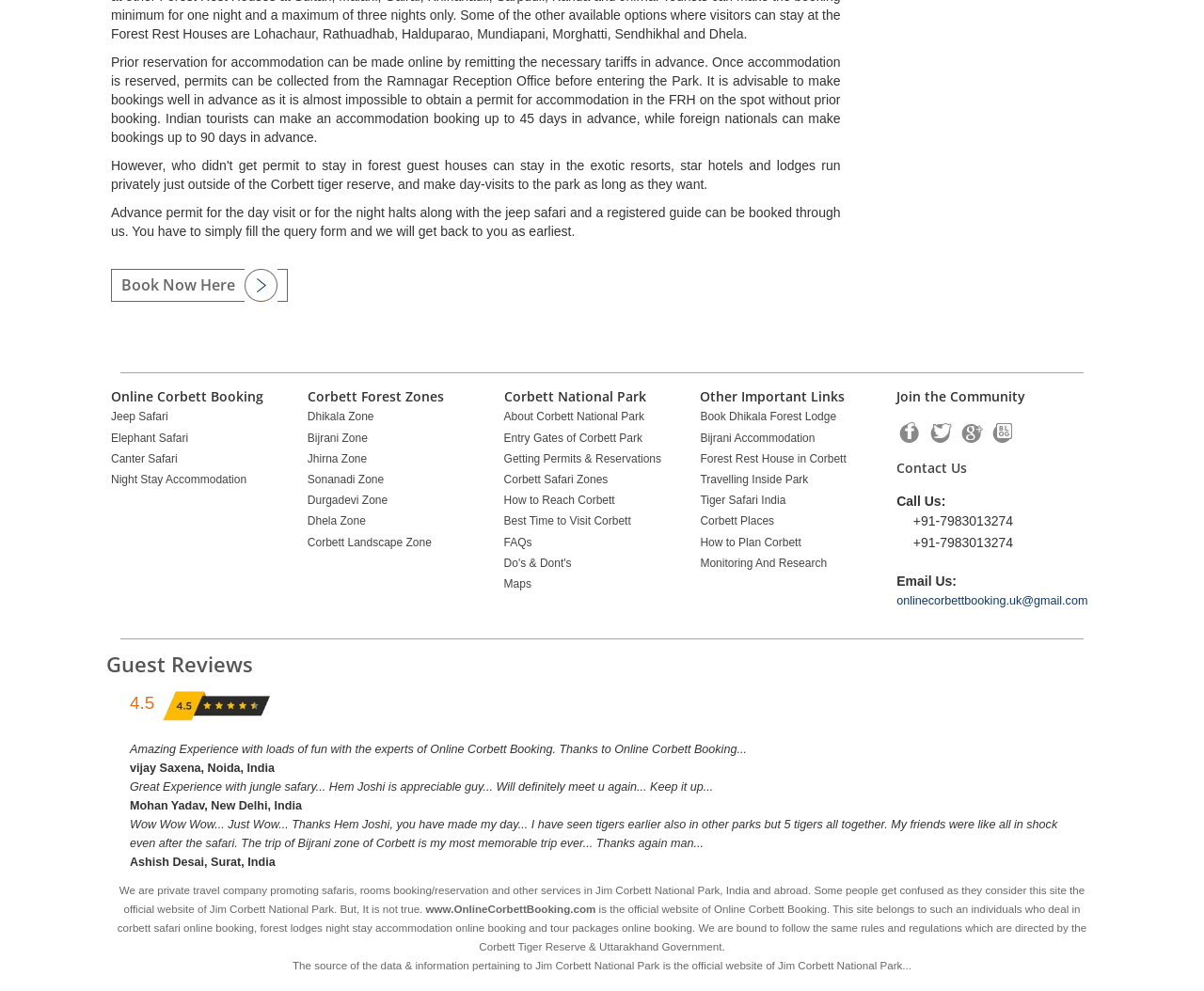What is the purpose of this website?
Kindly offer a comprehensive and detailed response to the question.

Based on the content of the webpage, it appears that the website is designed to allow users to book safari and accommodation in Corbett National Park. The website provides information on how to make prior reservations for accommodation and permits, and offers various safari options and zones to choose from.